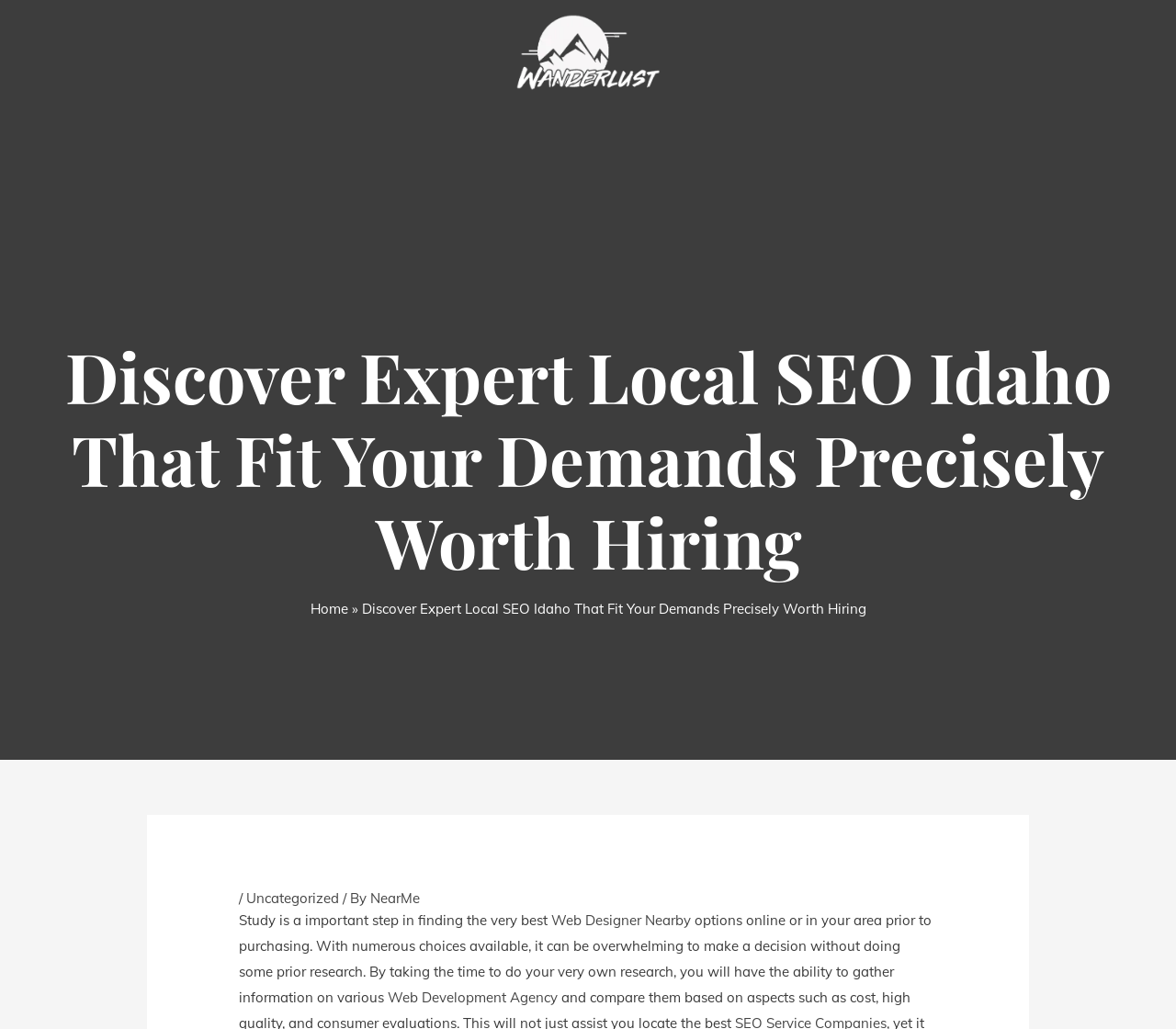What is the alternative term used for Web Designer Nearby?
Answer the question with a thorough and detailed explanation.

I found that the webpage uses the term 'Web Development Agency' as an alternative to 'Web Designer Nearby', as both terms are used in the same context.